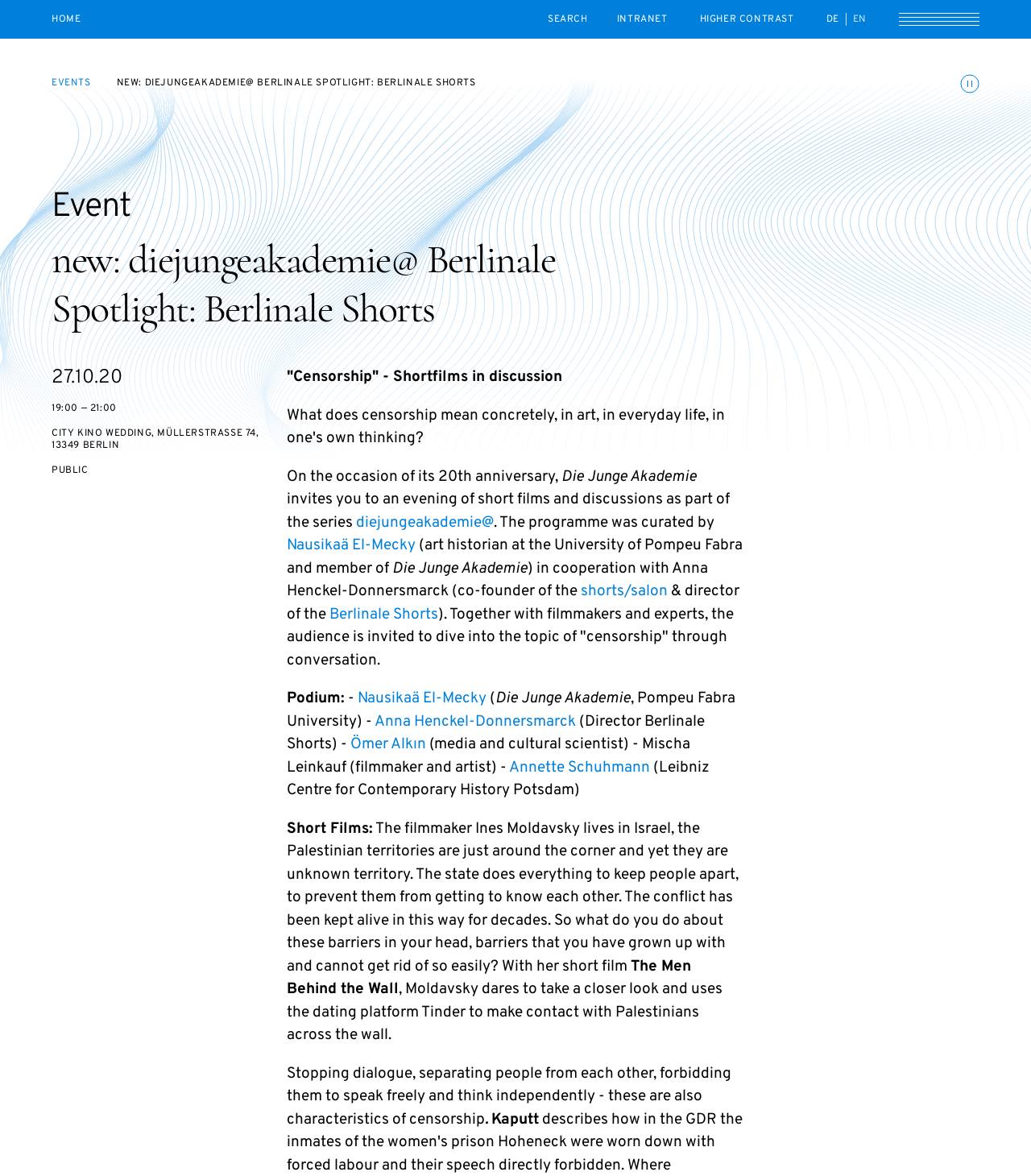Locate the bounding box for the described UI element: "Nausikaä El-Mecky". Ensure the coordinates are four float numbers between 0 and 1, formatted as [left, top, right, bottom].

[0.278, 0.455, 0.403, 0.472]